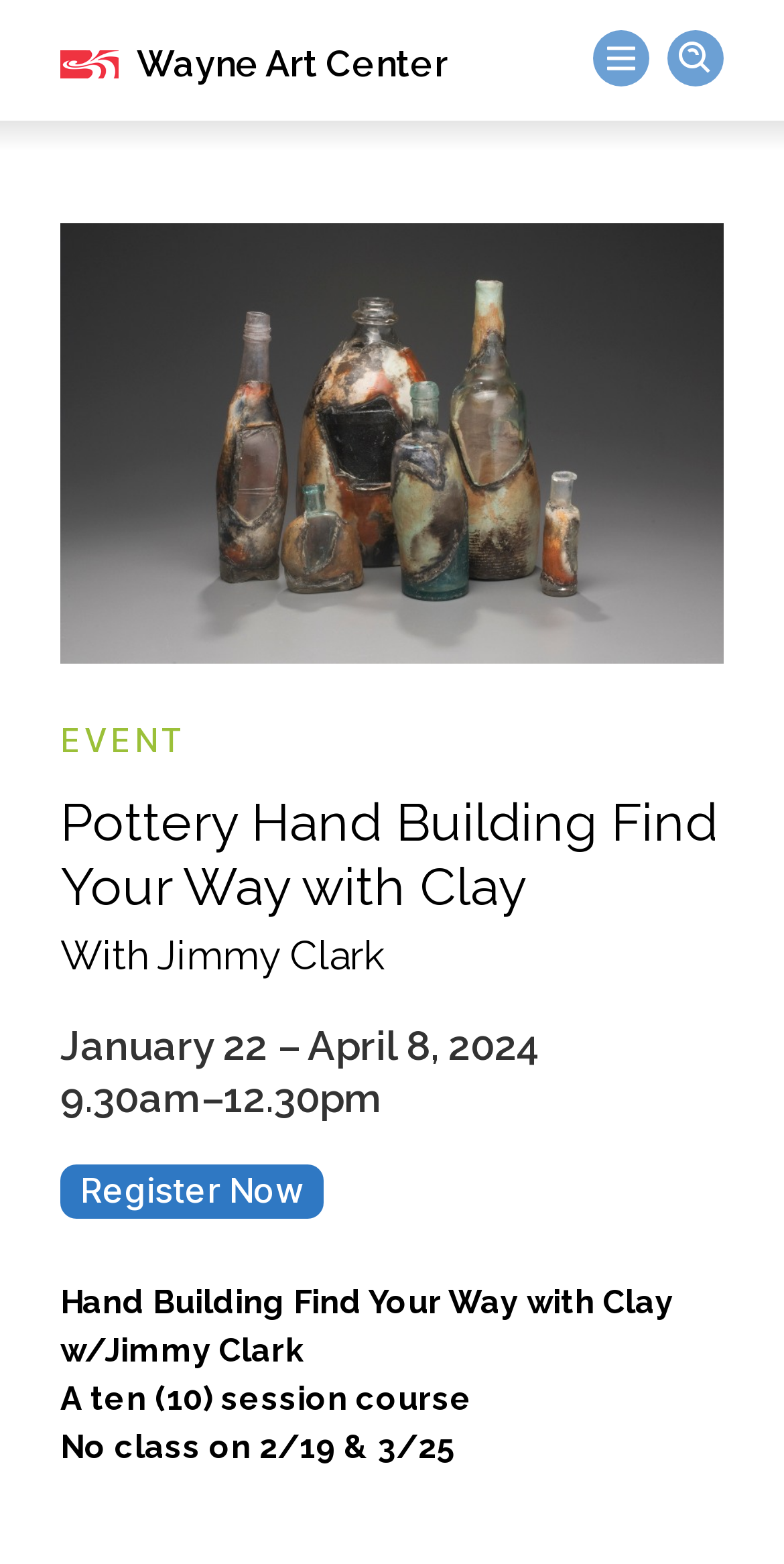What is the event name?
Please answer the question with as much detail as possible using the screenshot.

The event name can be found in the heading element which is 'Pottery Hand Building Find Your Way with Clay With Jimmy Clark'. The event name is the main part of the heading, excluding the instructor's name.